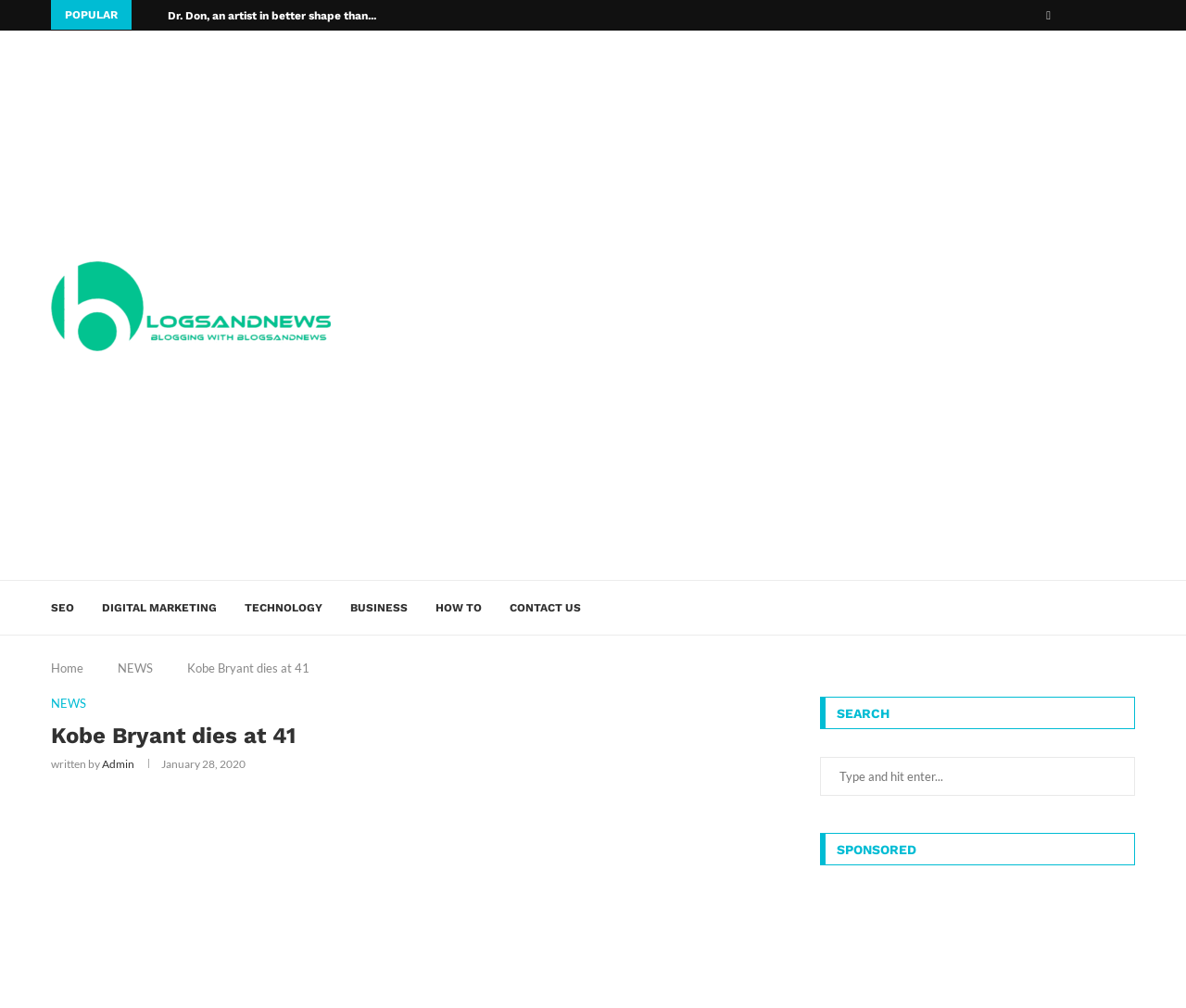Pinpoint the bounding box coordinates of the area that should be clicked to complete the following instruction: "Read the article written by 'Admin'". The coordinates must be given as four float numbers between 0 and 1, i.e., [left, top, right, bottom].

[0.086, 0.75, 0.113, 0.764]